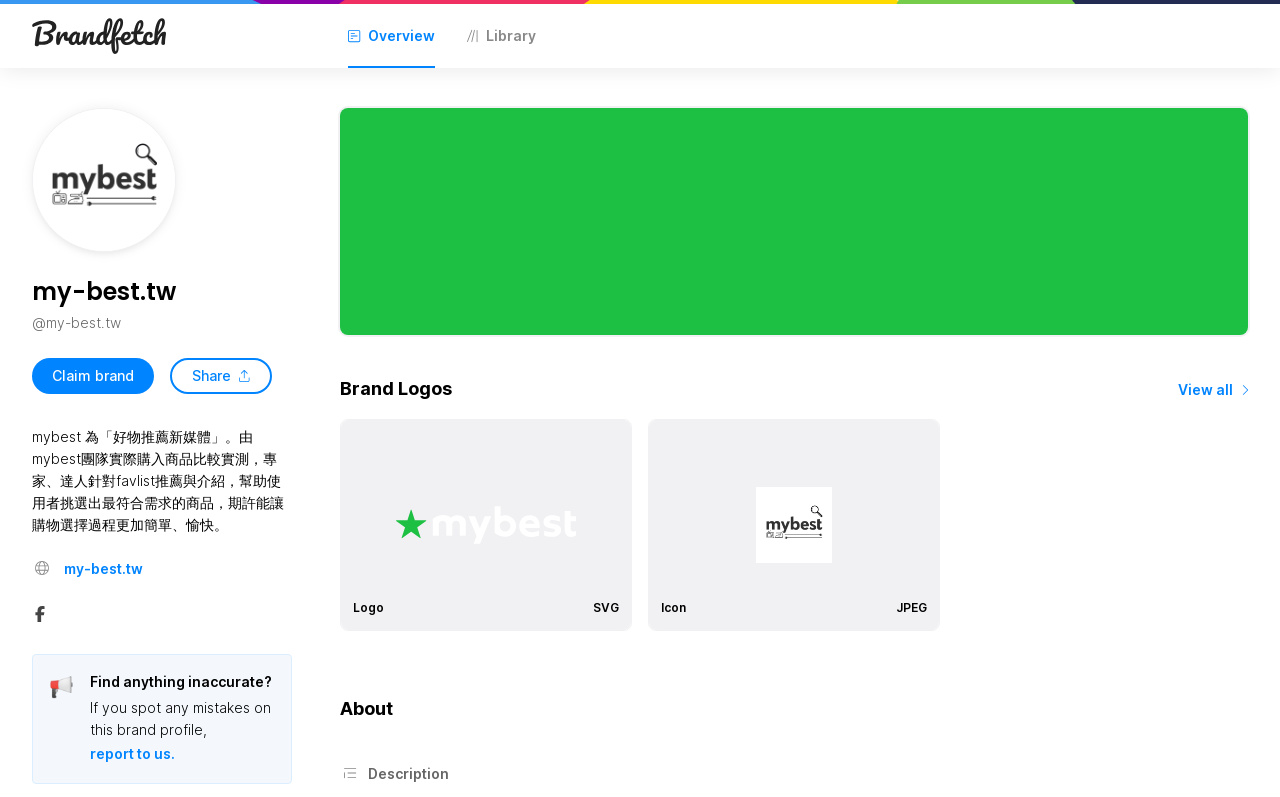What is the purpose of my-best.tw?
Using the information from the image, give a concise answer in one word or a short phrase.

Help users choose products